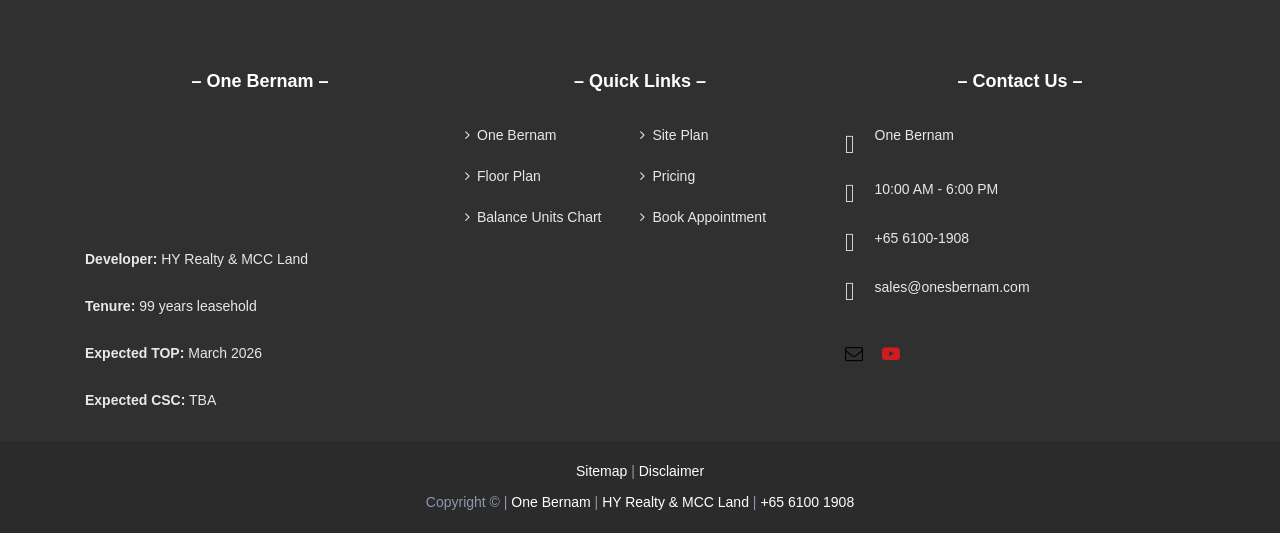What is the copyright information of the webpage?
Provide a fully detailed and comprehensive answer to the question.

I found the answer by looking at the static text 'Copyright ©' and its corresponding link 'One Bernam' which is located at the bottom of the webpage.